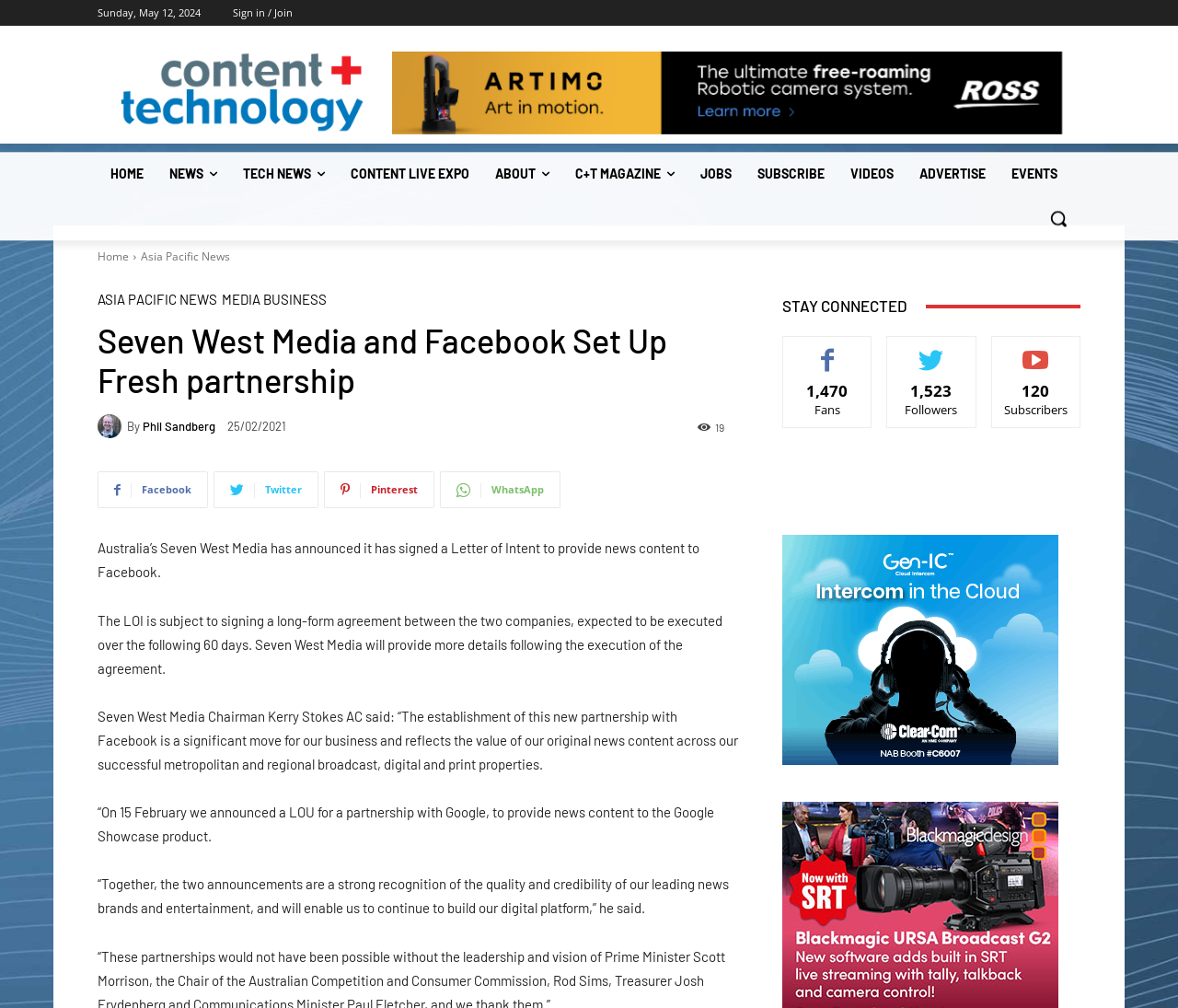Find and provide the bounding box coordinates for the UI element described with: "C+T Magazine".

[0.477, 0.151, 0.584, 0.195]